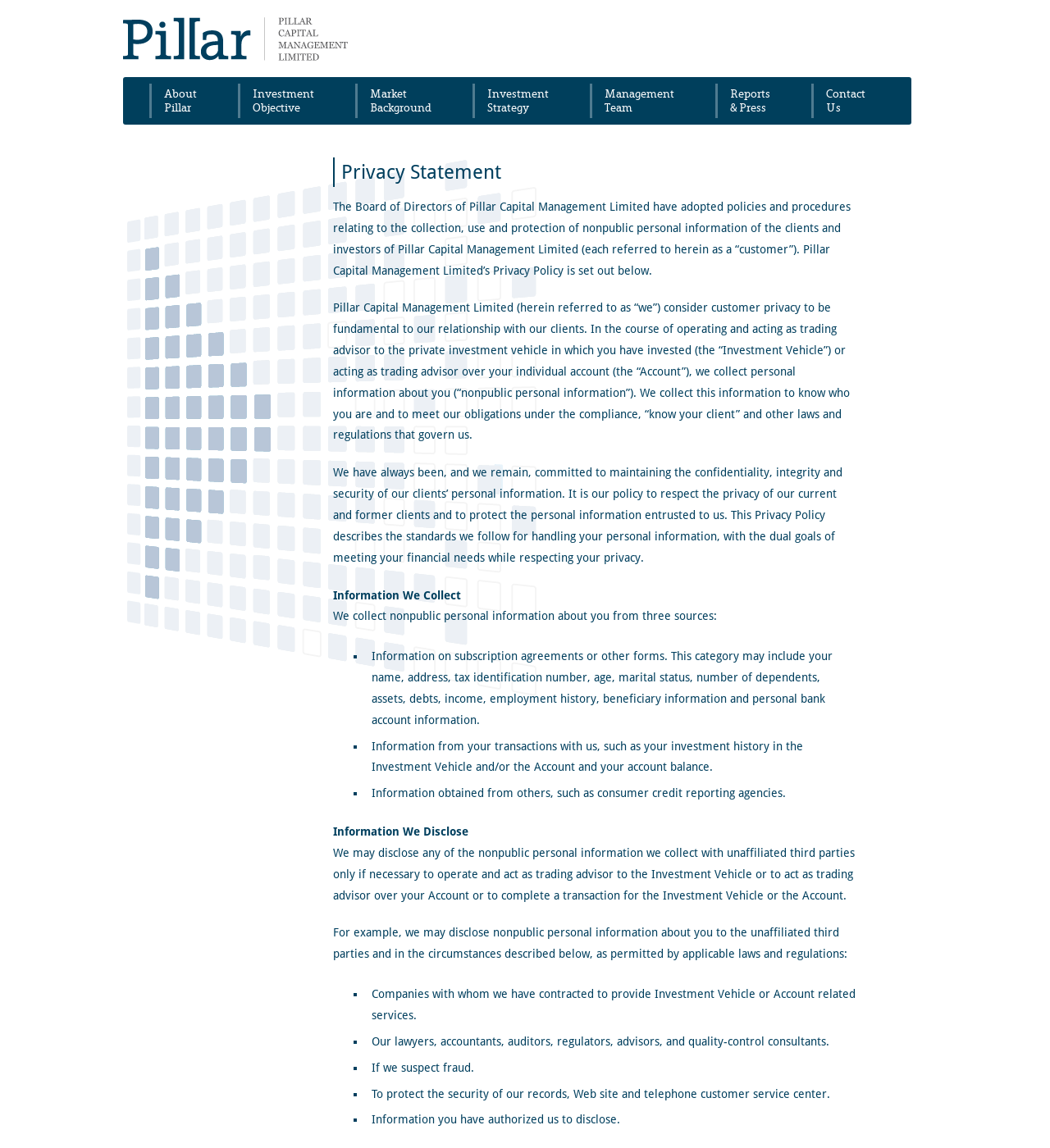What is the purpose of collecting information on subscription agreements?
Give a one-word or short phrase answer based on the image.

To know who the client is